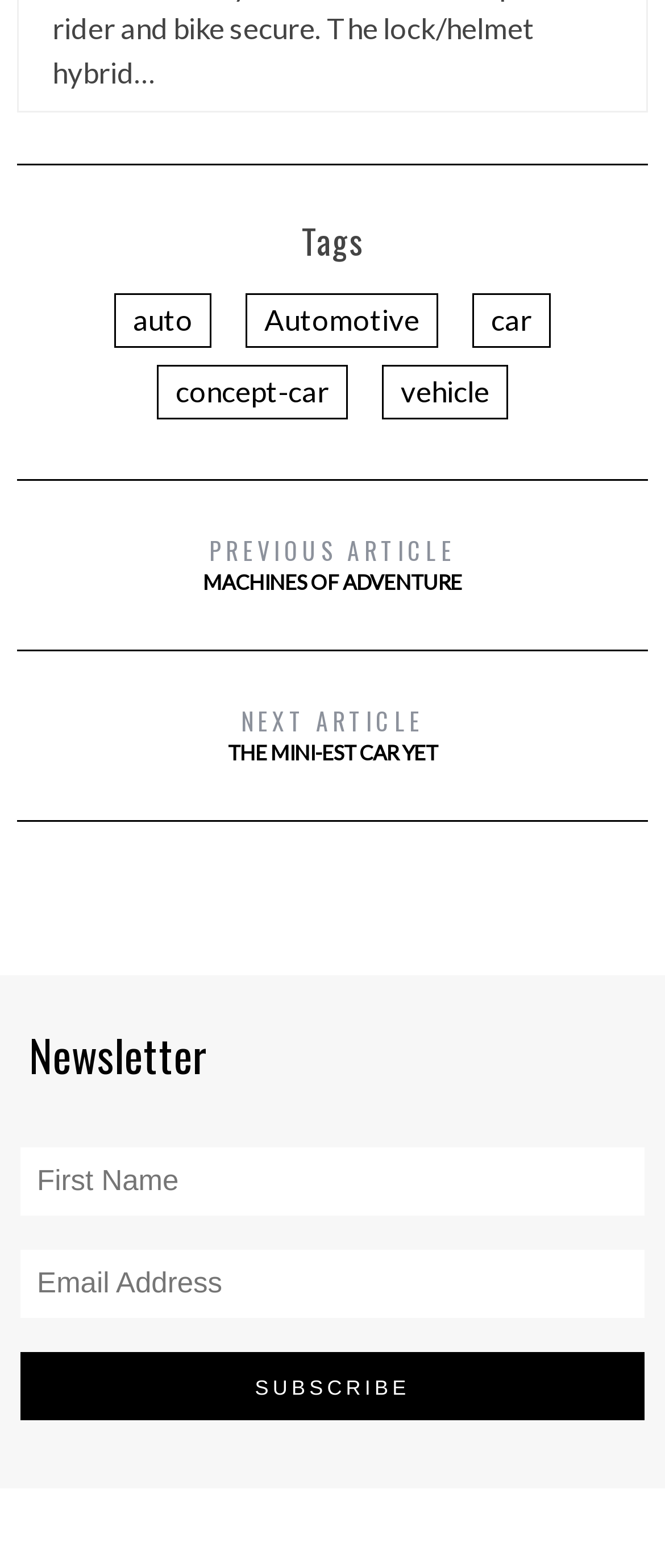Please specify the bounding box coordinates of the element that should be clicked to execute the given instruction: 'Click on the 'auto' link'. Ensure the coordinates are four float numbers between 0 and 1, expressed as [left, top, right, bottom].

[0.172, 0.187, 0.318, 0.222]